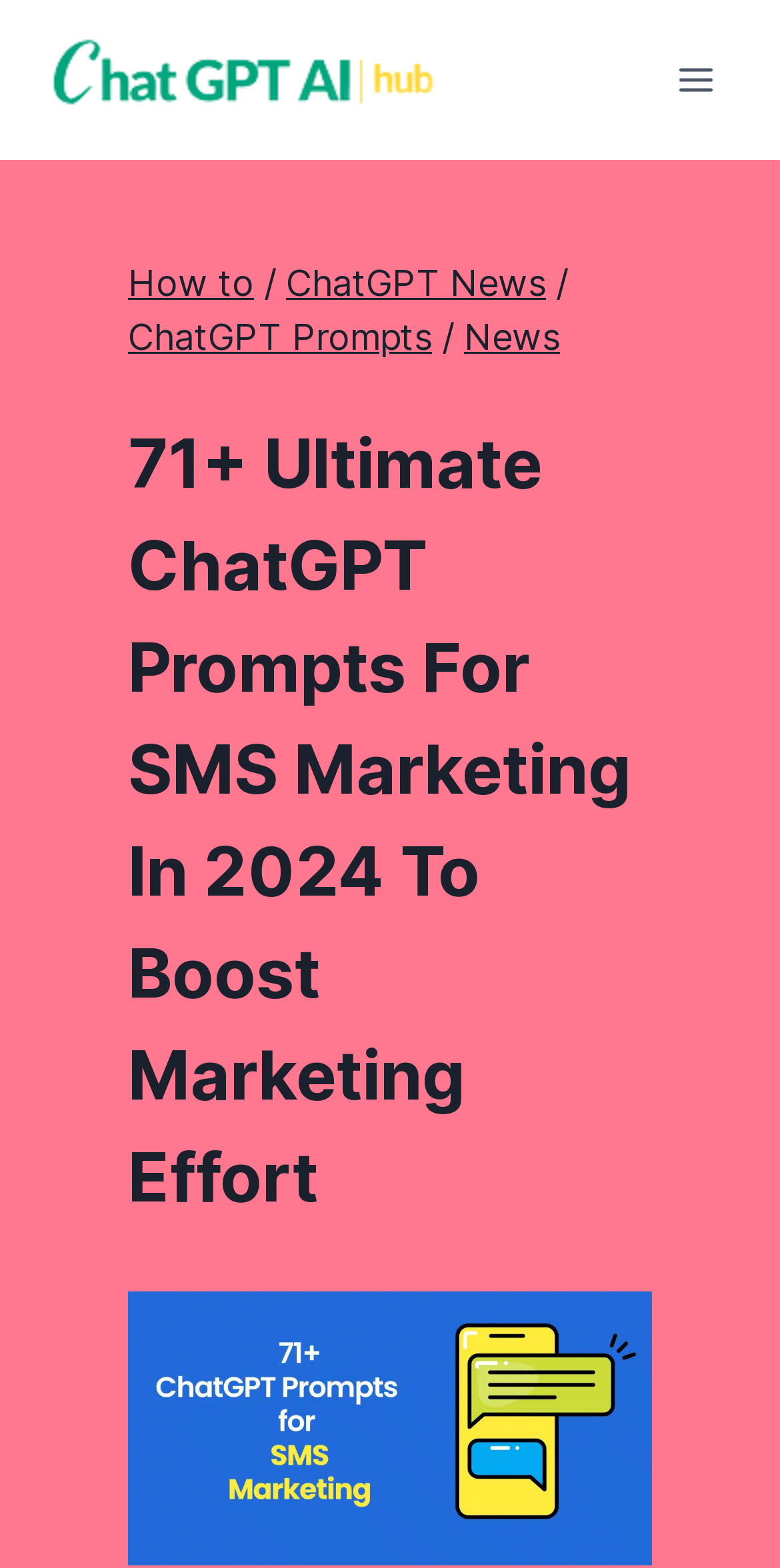What is the topic of the article?
Please use the image to provide a one-word or short phrase answer.

SMS Marketing